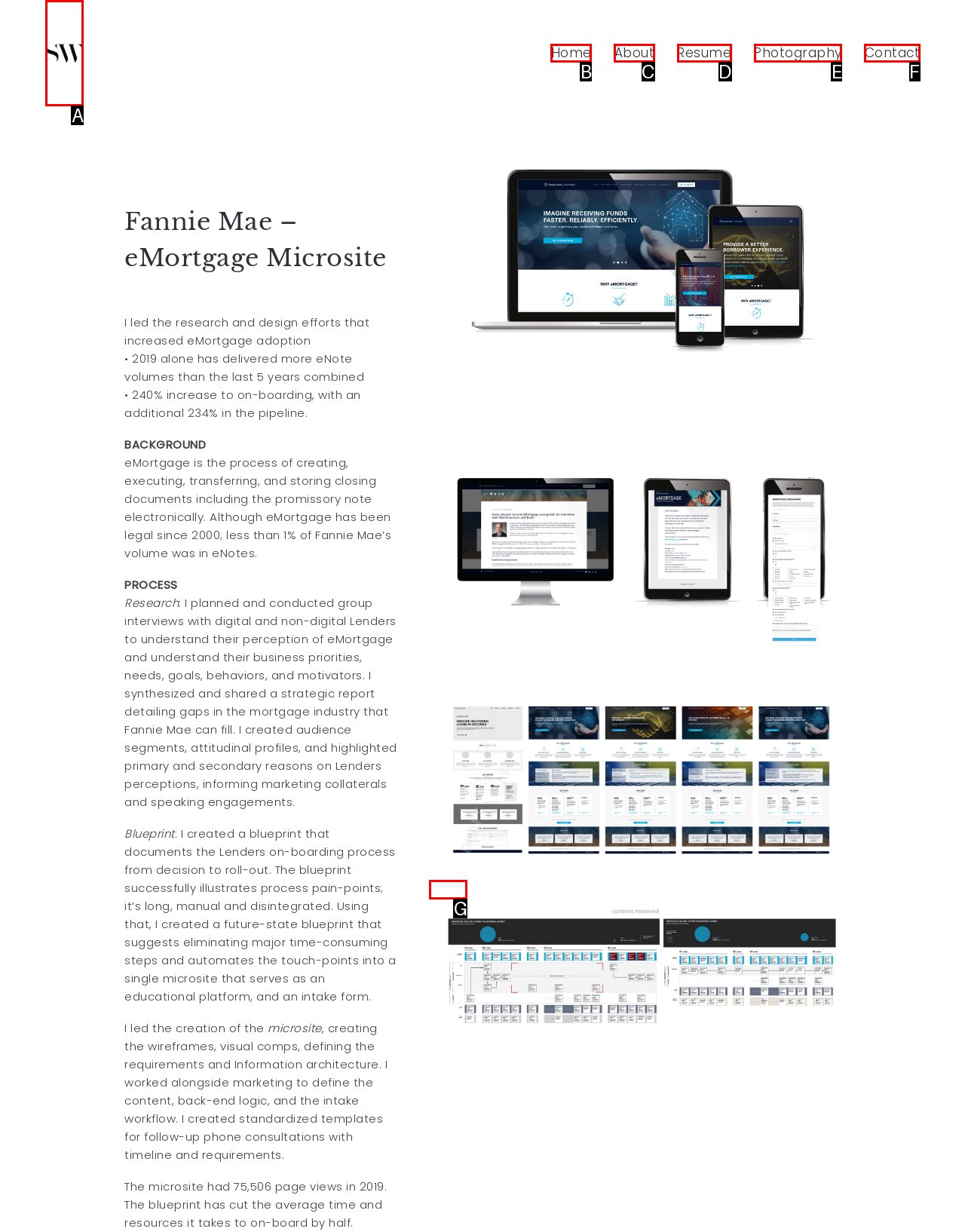Select the letter from the given choices that aligns best with the description: Selome Welday Portfolio. Reply with the specific letter only.

A